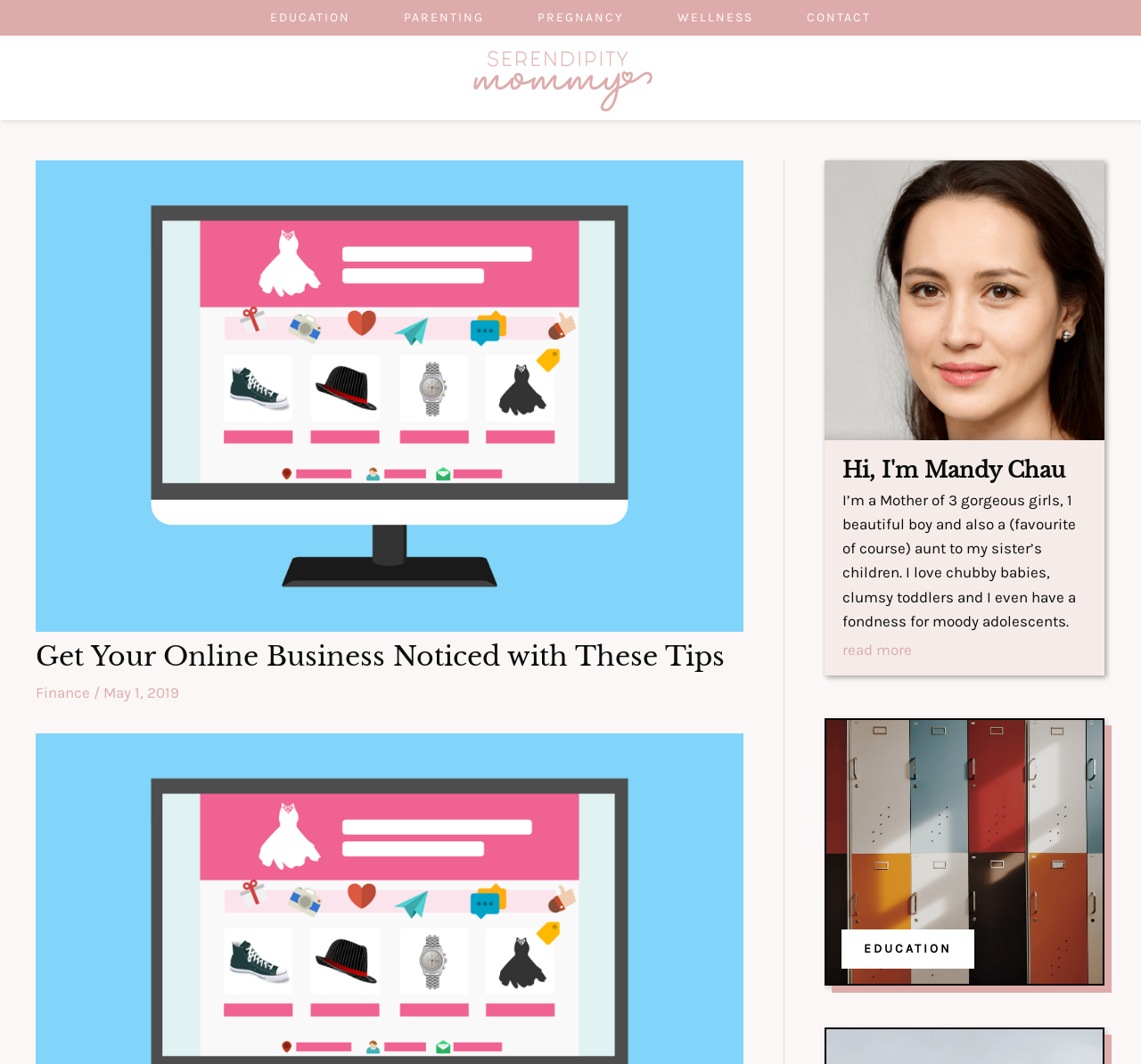Can you find and provide the title of the webpage?

Get Your Online Business Noticed with These Tips